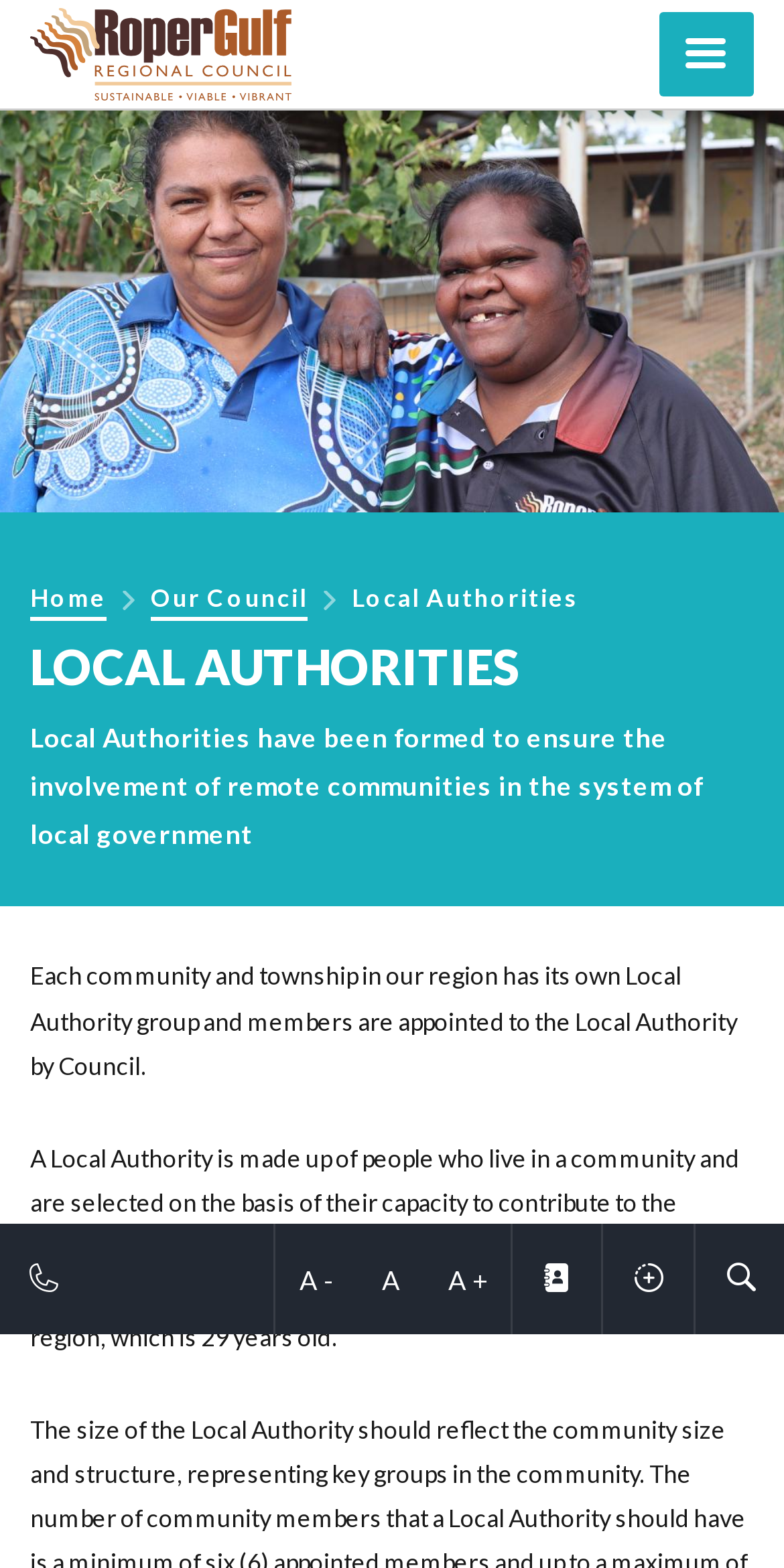Give the bounding box coordinates for the element described as: "A +".

[0.541, 0.78, 0.651, 0.851]